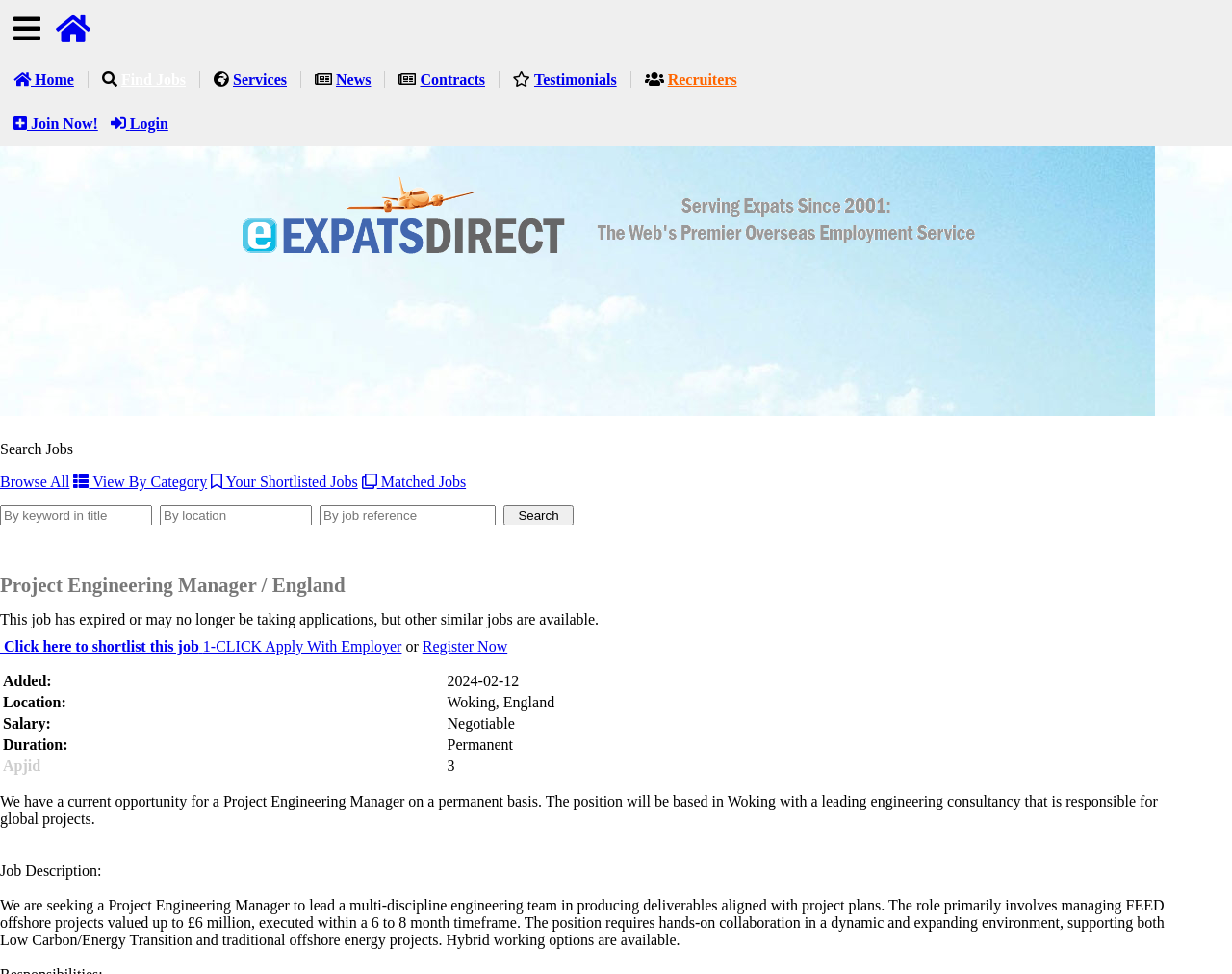Can you provide the bounding box coordinates for the element that should be clicked to implement the instruction: "Click on 'Commercial Renovations and Construction'"?

None